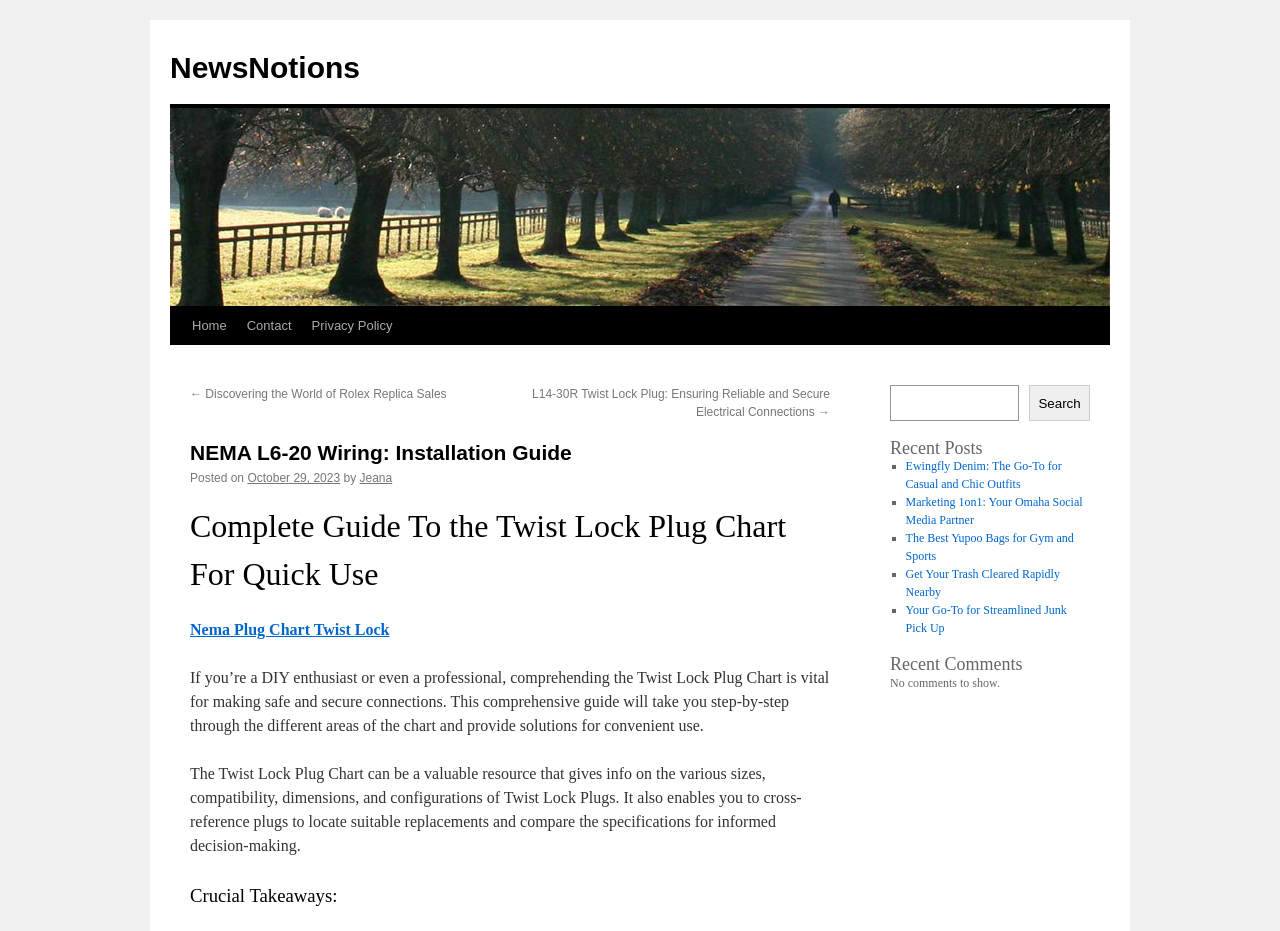Determine the bounding box for the described UI element: "Skip to content".

[0.132, 0.329, 0.148, 0.451]